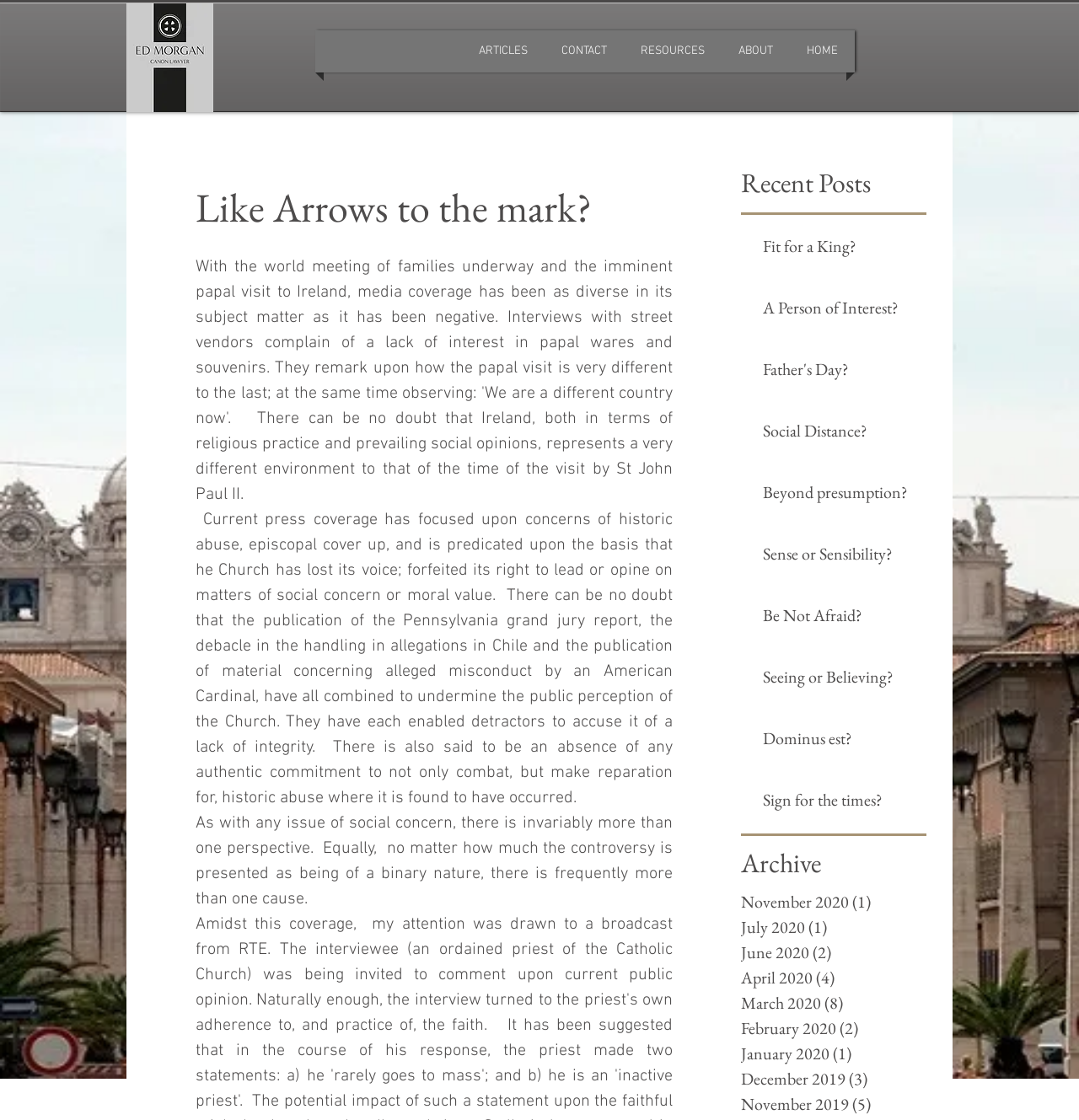Given the element description, predict the bounding box coordinates in the format (top-left x, top-left y, bottom-right x, bottom-right y). Make sure all values are between 0 and 1. Here is the element description: RESOURCES

[0.582, 0.027, 0.665, 0.065]